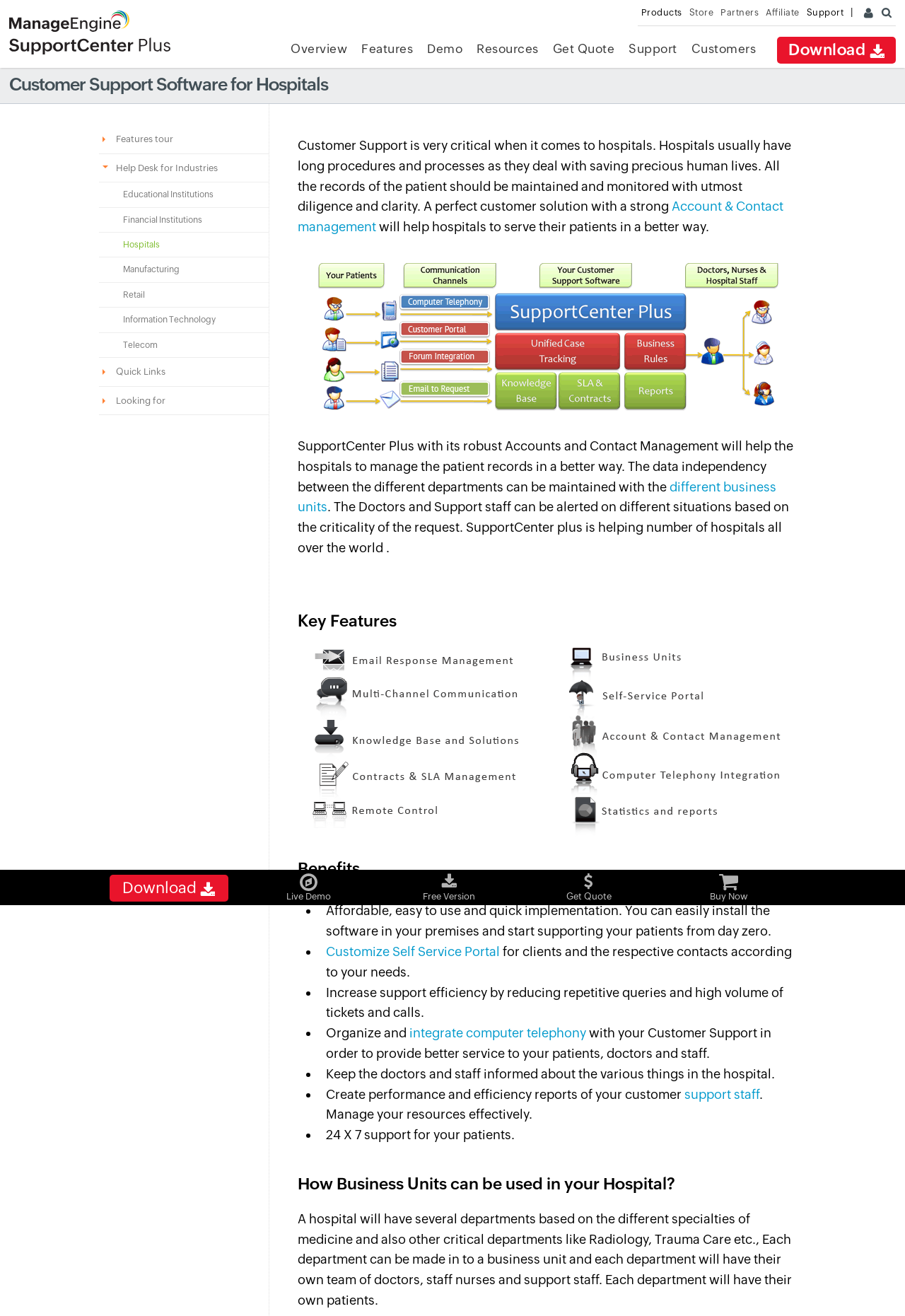Please identify the bounding box coordinates of the element that needs to be clicked to execute the following command: "Download the software". Provide the bounding box using four float numbers between 0 and 1, formatted as [left, top, right, bottom].

[0.859, 0.028, 0.99, 0.048]